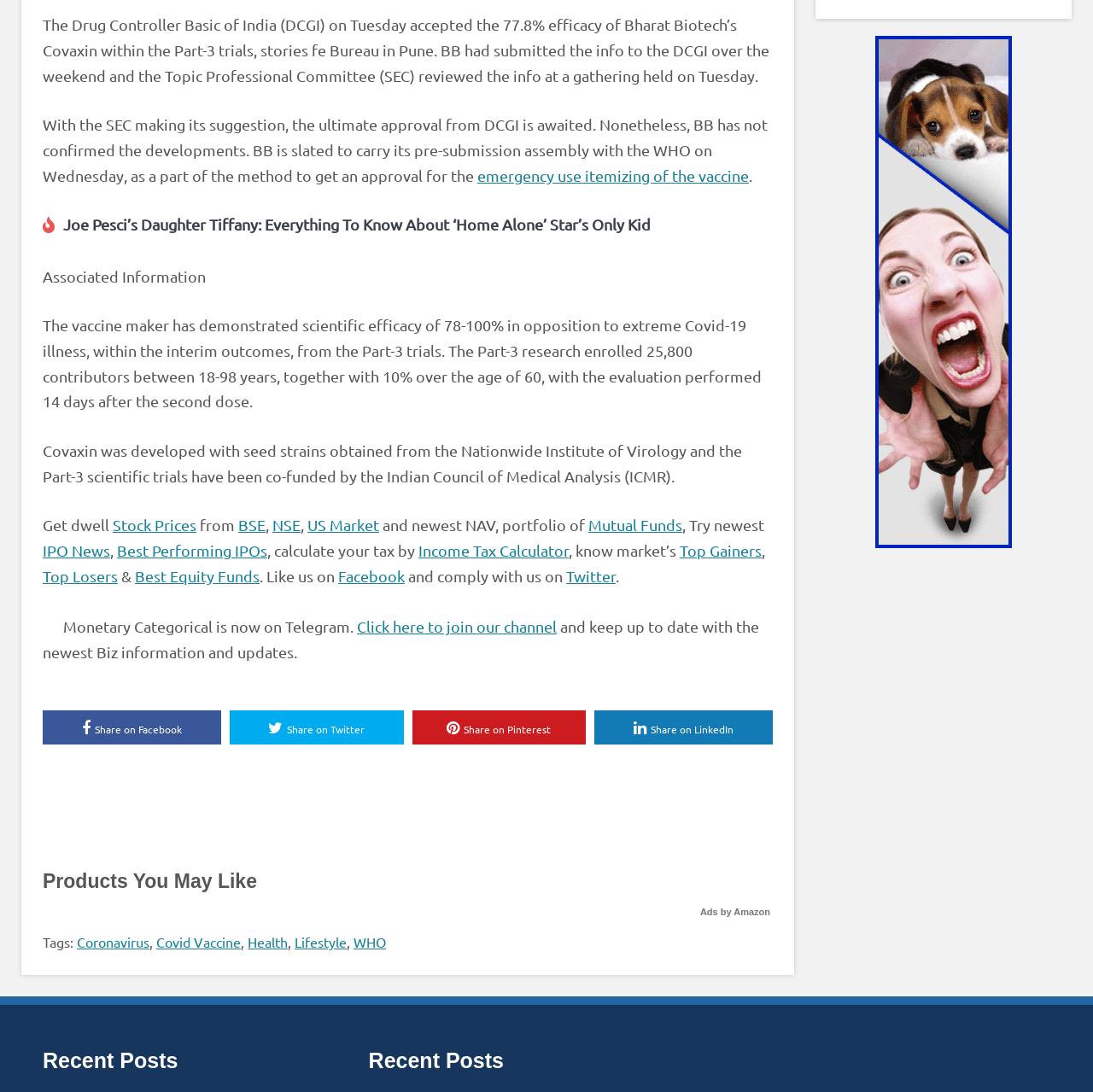Please determine the bounding box coordinates of the area that needs to be clicked to complete this task: 'Follow on Twitter'. The coordinates must be four float numbers between 0 and 1, formatted as [left, top, right, bottom].

[0.518, 0.519, 0.563, 0.535]